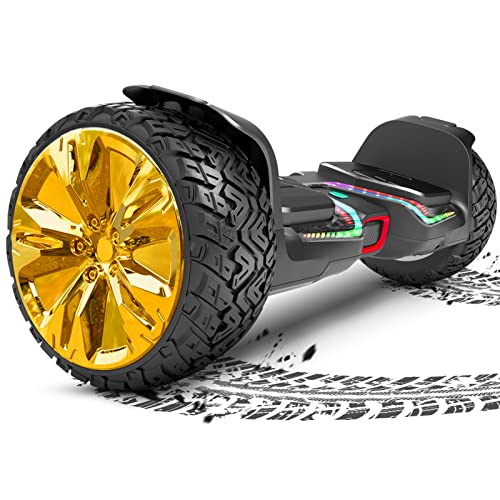Explain what is happening in the image with as much detail as possible.

The image features the Gyroor All Terrain Hoverboard, designed for adventurous riders seeking to conquer diverse terrains. This hoverboard showcases its impressive 8.5-inch solid tires adorned with striking golden rims, indicating its robust and durable construction. Engineered to handle rough surfaces such as gravel, grass, and mud, it supports a powerful 700W motor, making it capable of tackling steep slopes of up to 30 degrees. The sleek design also incorporates colorful LED lights, enhancing visibility and style during rides. With its ability to carry riders weighing up to 300 lbs and travel up to 11 miles on a single charge, this hoverboard is perfect for those looking to explore the outdoors in both comfort and thrill.